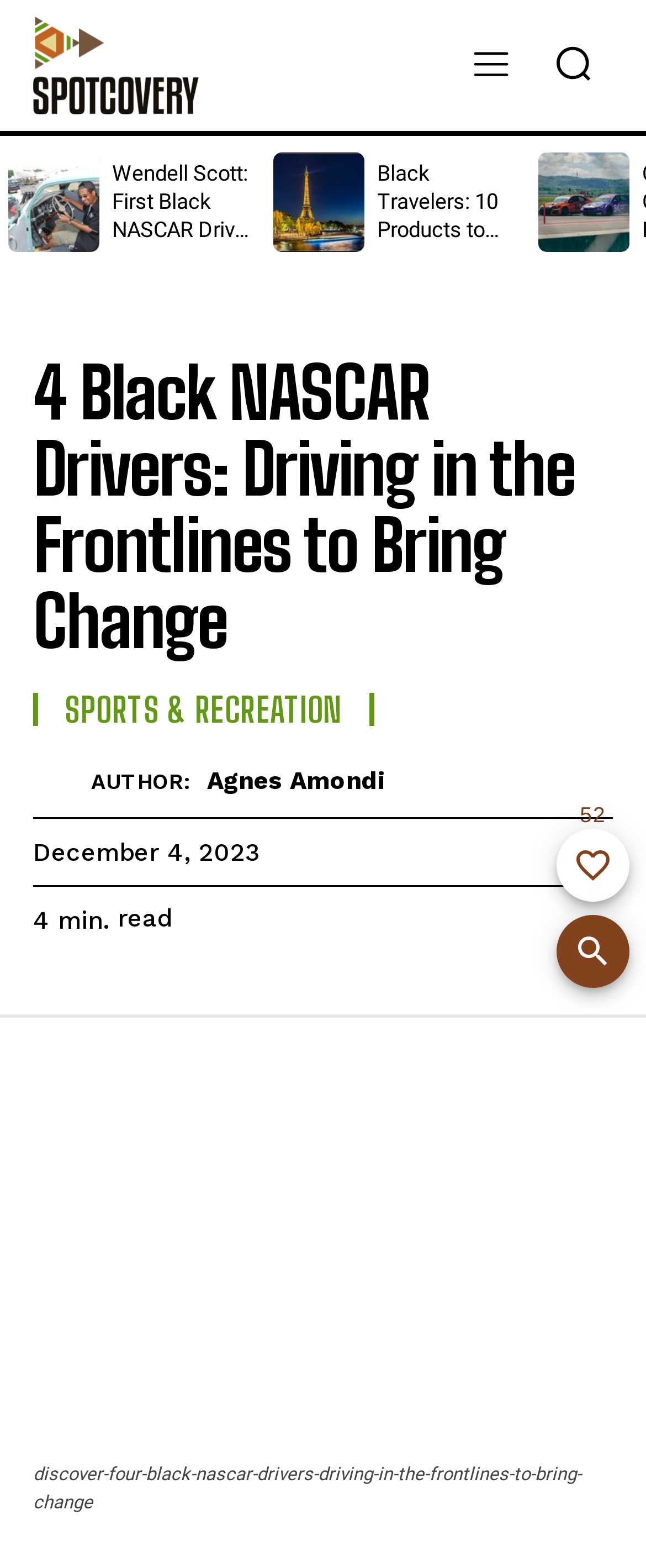Give a detailed explanation of the elements present on the webpage.

This webpage is about 4 Black NASCAR drivers who are making a change in the sport. At the top left, there is a logo of "Spotcovery" with a link to the website. Next to it, there is a search button and a link to an unknown webpage. 

Below the top section, there is a heading that reads "4 Black NASCAR Drivers: Driving in the Frontlines to Bring Change". Underneath the heading, there are links to different categories, including "SPORTS & RECREATION" and an author's name, "Agnes Amondi", with a small image of the author. 

The main content of the webpage is an article about the 4 Black NASCAR drivers, with a large image of Bubba Wallace, one of the drivers, sipping a drink. The article is divided into sections, with a figure caption that summarizes the content of the article. 

On the right side of the webpage, there is a section that displays the number of times the page has been favorited, with an option to add or remove the page from favorites. There are also buttons to sign in and access more features. 

At the bottom of the webpage, there is a search panel that can be opened or closed, and a powered by Slickstream logo. There is also a textbox to enter search text, with an image of a magnifying glass.